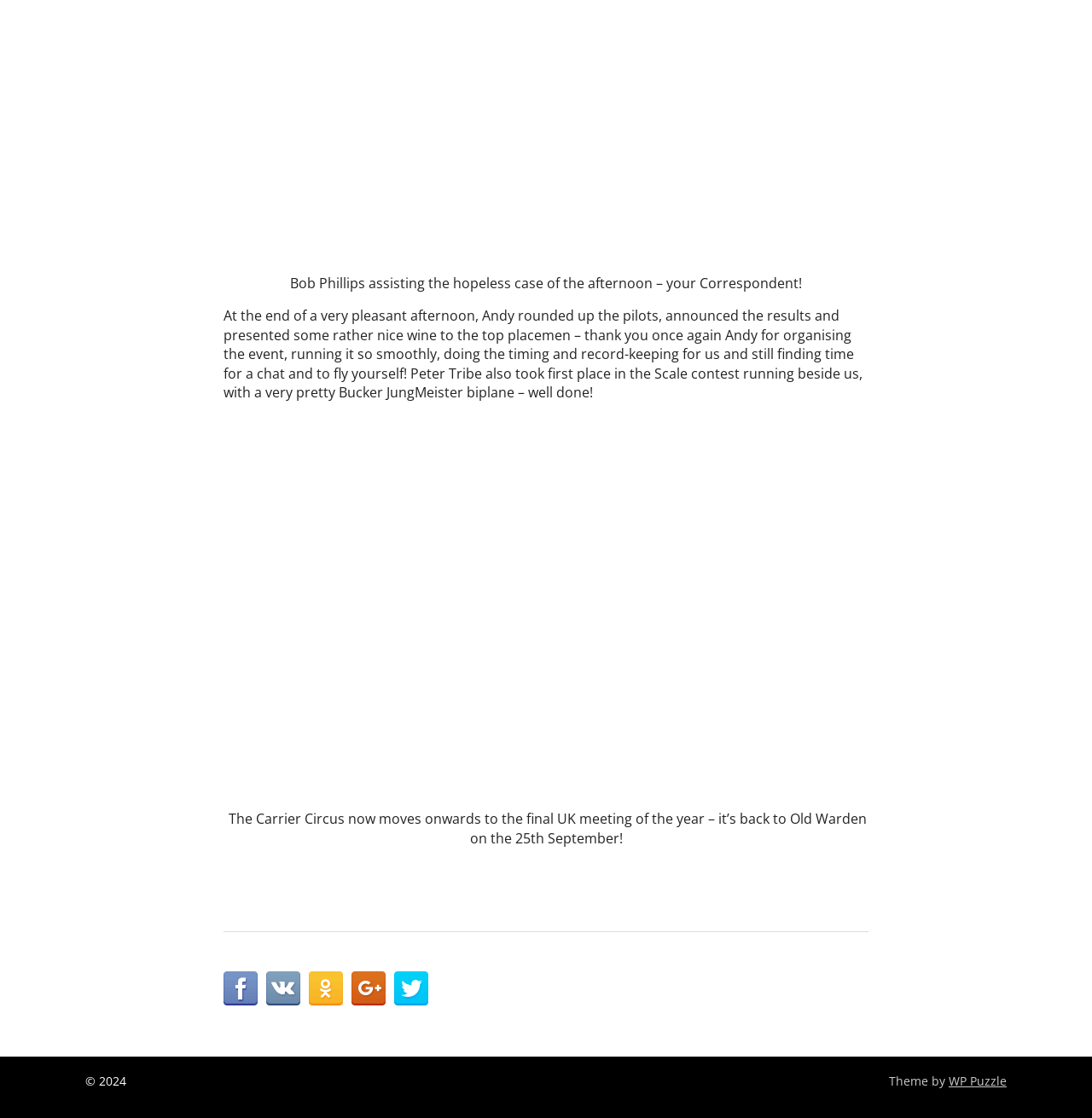What is the date of the final UK meeting of the year?
Answer with a single word or phrase, using the screenshot for reference.

25th September